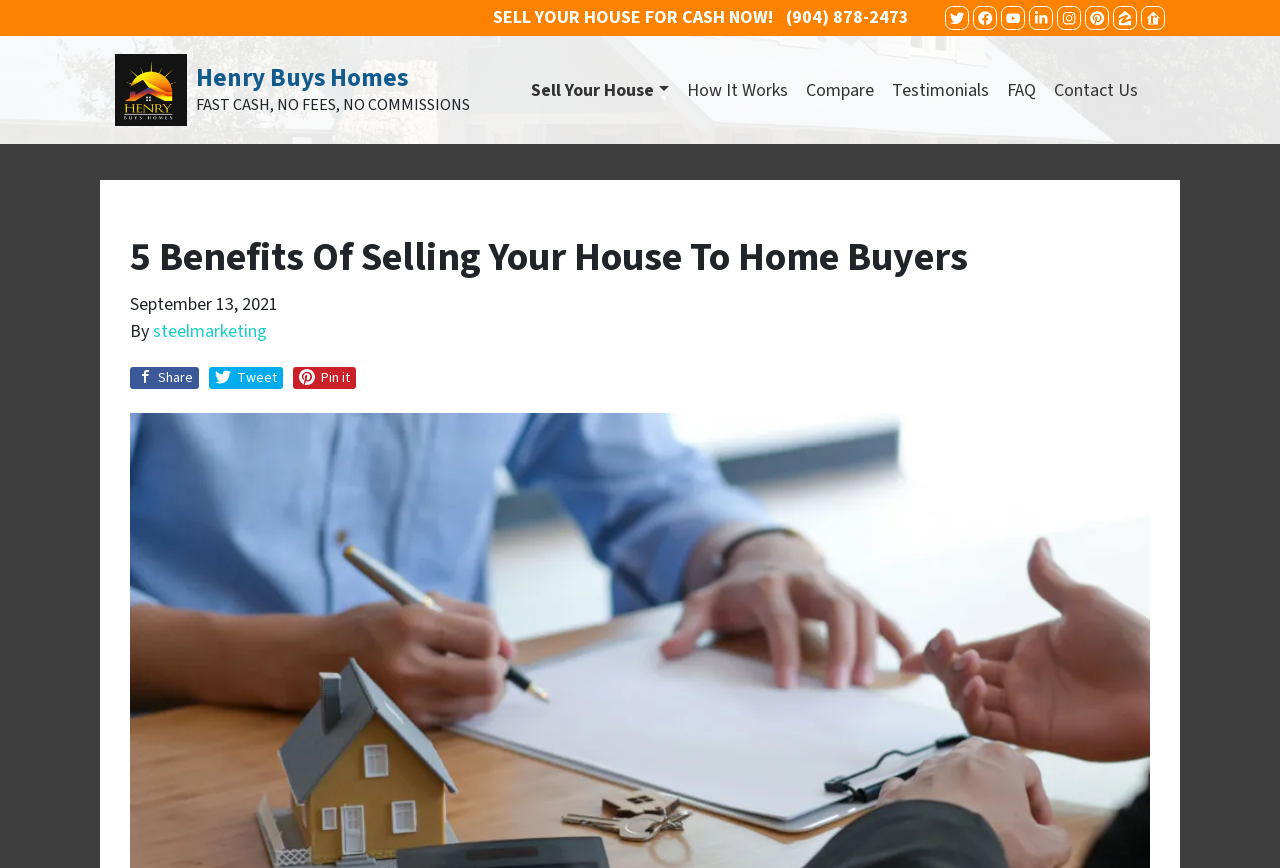What is the purpose of the webpage?
Please provide a comprehensive answer based on the contents of the image.

I inferred the purpose of the webpage by looking at the overall structure and content of the webpage. The webpage has a heading '5 Benefits Of Selling Your House To Home Buyers' and links related to selling houses, which suggests that the purpose of the webpage is to sell houses to home buyers.